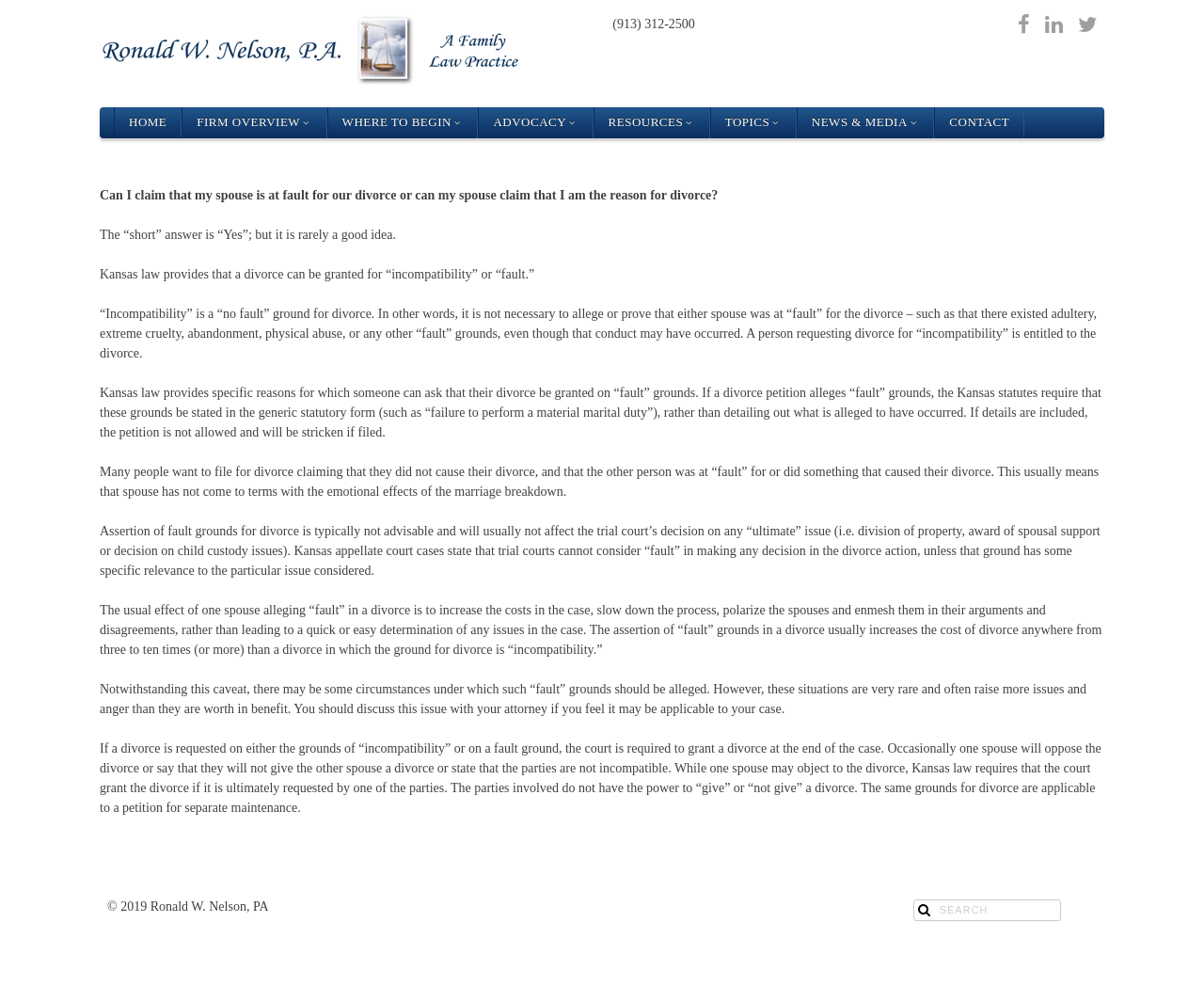Please find the bounding box coordinates of the element that needs to be clicked to perform the following instruction: "Click the HOME link". The bounding box coordinates should be four float numbers between 0 and 1, represented as [left, top, right, bottom].

[0.095, 0.108, 0.15, 0.139]